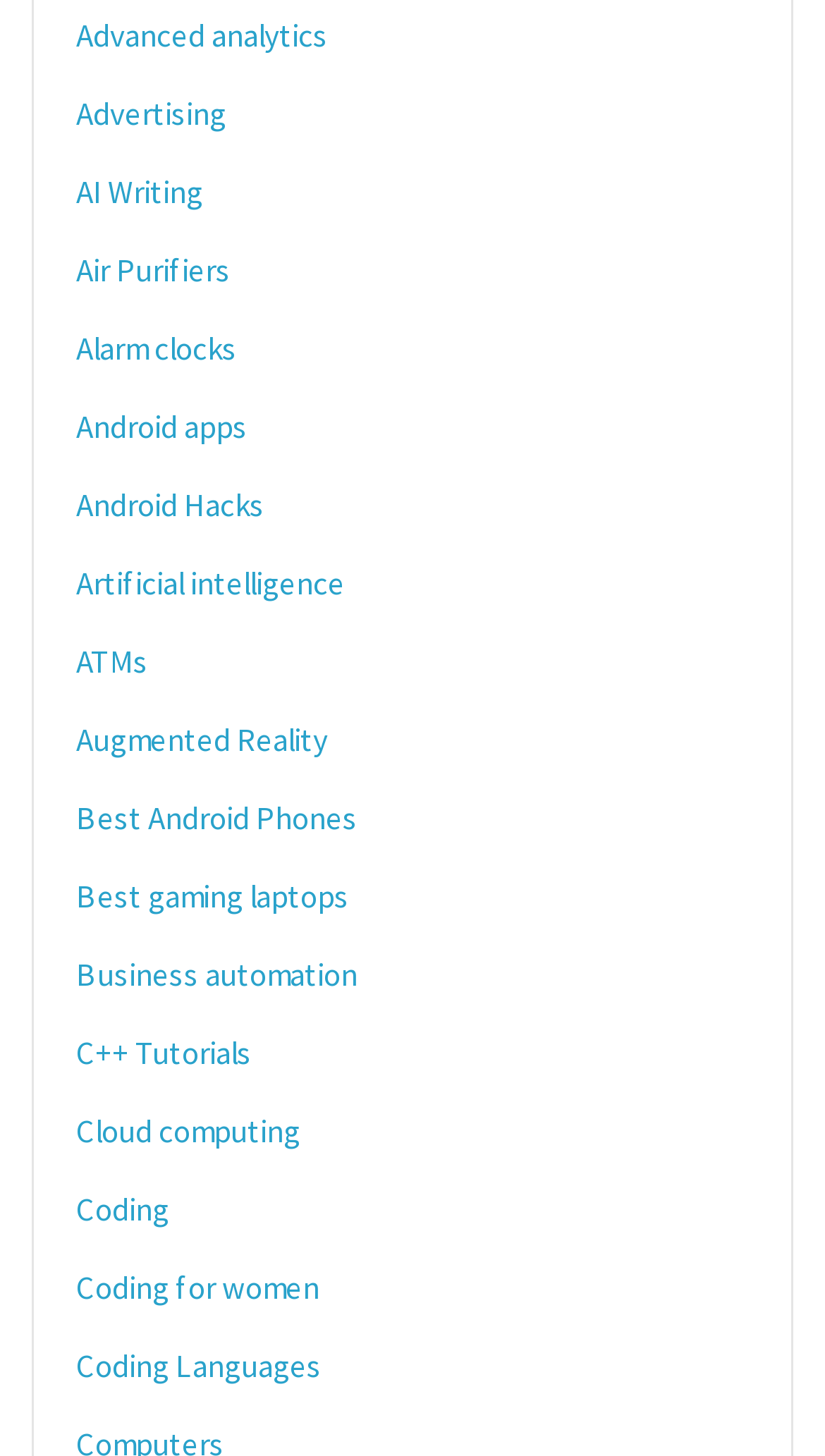Identify the bounding box coordinates of the section that should be clicked to achieve the task described: "Discover Best gaming laptops".

[0.092, 0.602, 0.423, 0.63]